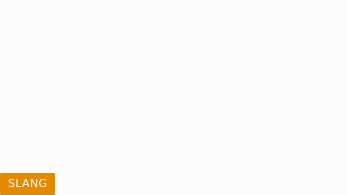Where is the content related to slang terms likely to be used?
Based on the image content, provide your answer in one word or a short phrase.

TikTok